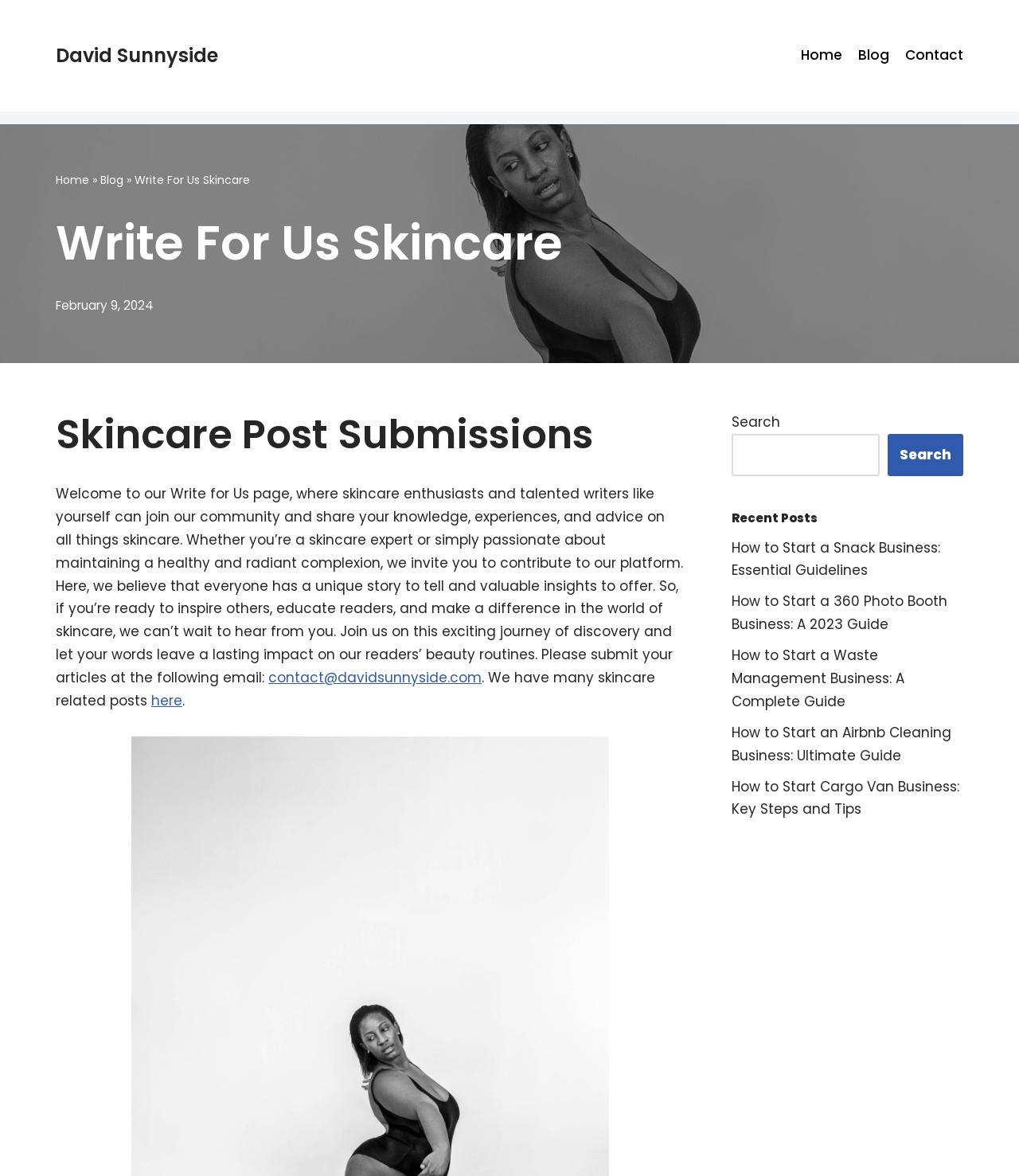Please identify the bounding box coordinates of the element I need to click to follow this instruction: "Visit 'Home' page".

[0.786, 0.038, 0.827, 0.057]